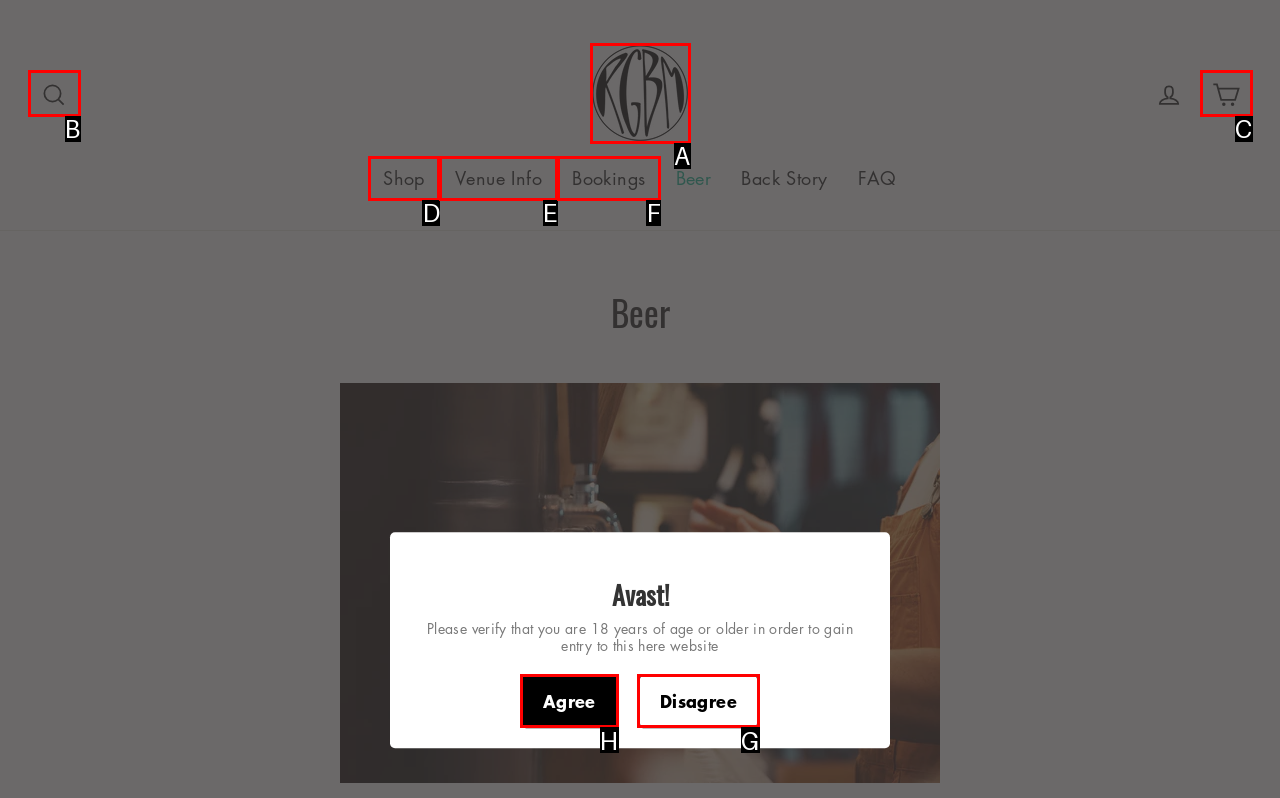Point out the option that needs to be clicked to fulfill the following instruction: Click the 'GET INVOLVED' link
Answer with the letter of the appropriate choice from the listed options.

None